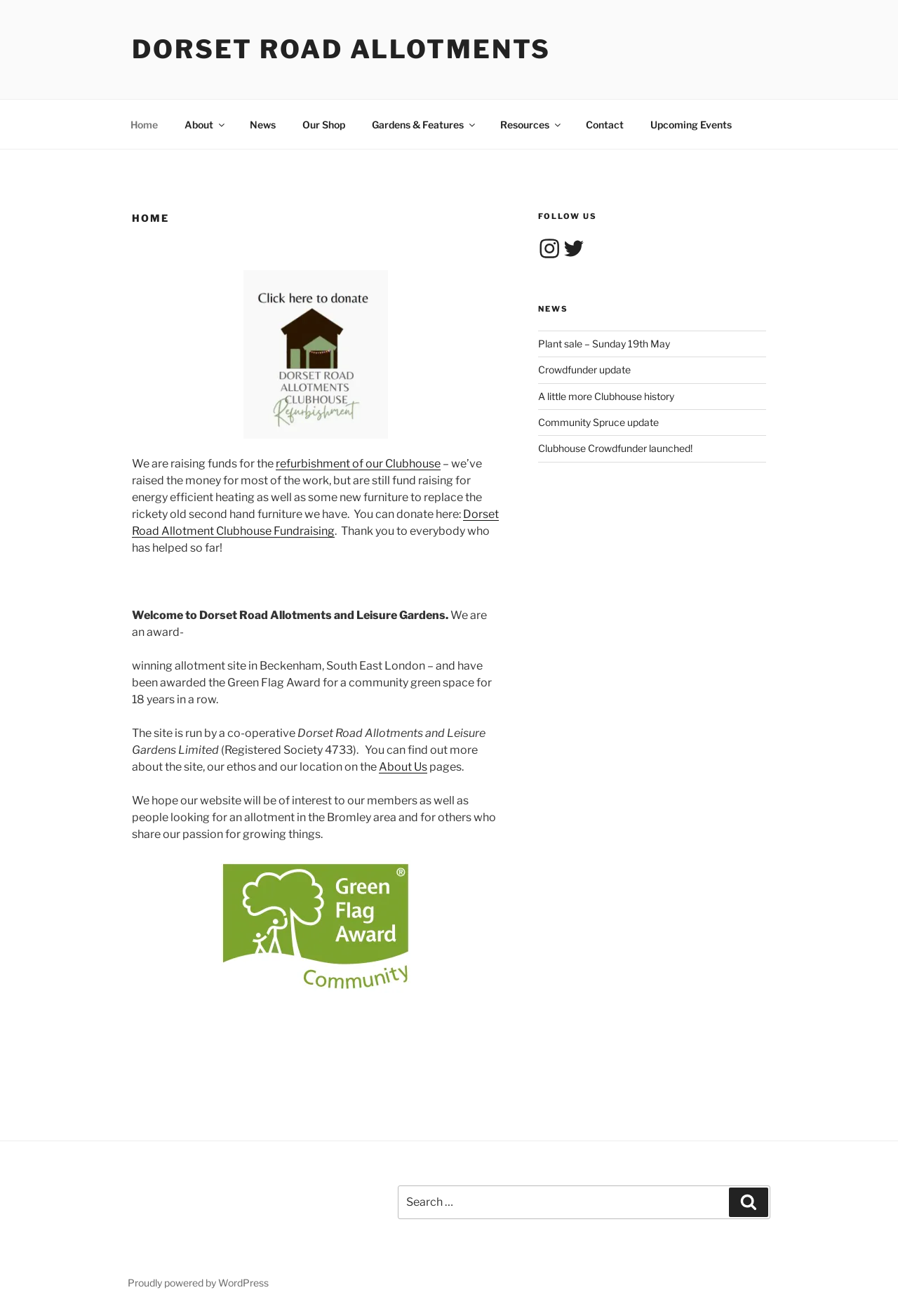What is the purpose of the fundraising?
Respond to the question with a well-detailed and thorough answer.

The purpose of the fundraising can be found in the text 'We are raising funds for the refurbishment of our Clubhouse – we’ve raised the money for most of the work, but are still fund raising for energy efficient heating as well as some new furniture to replace the rickety old second hand furniture we have.'